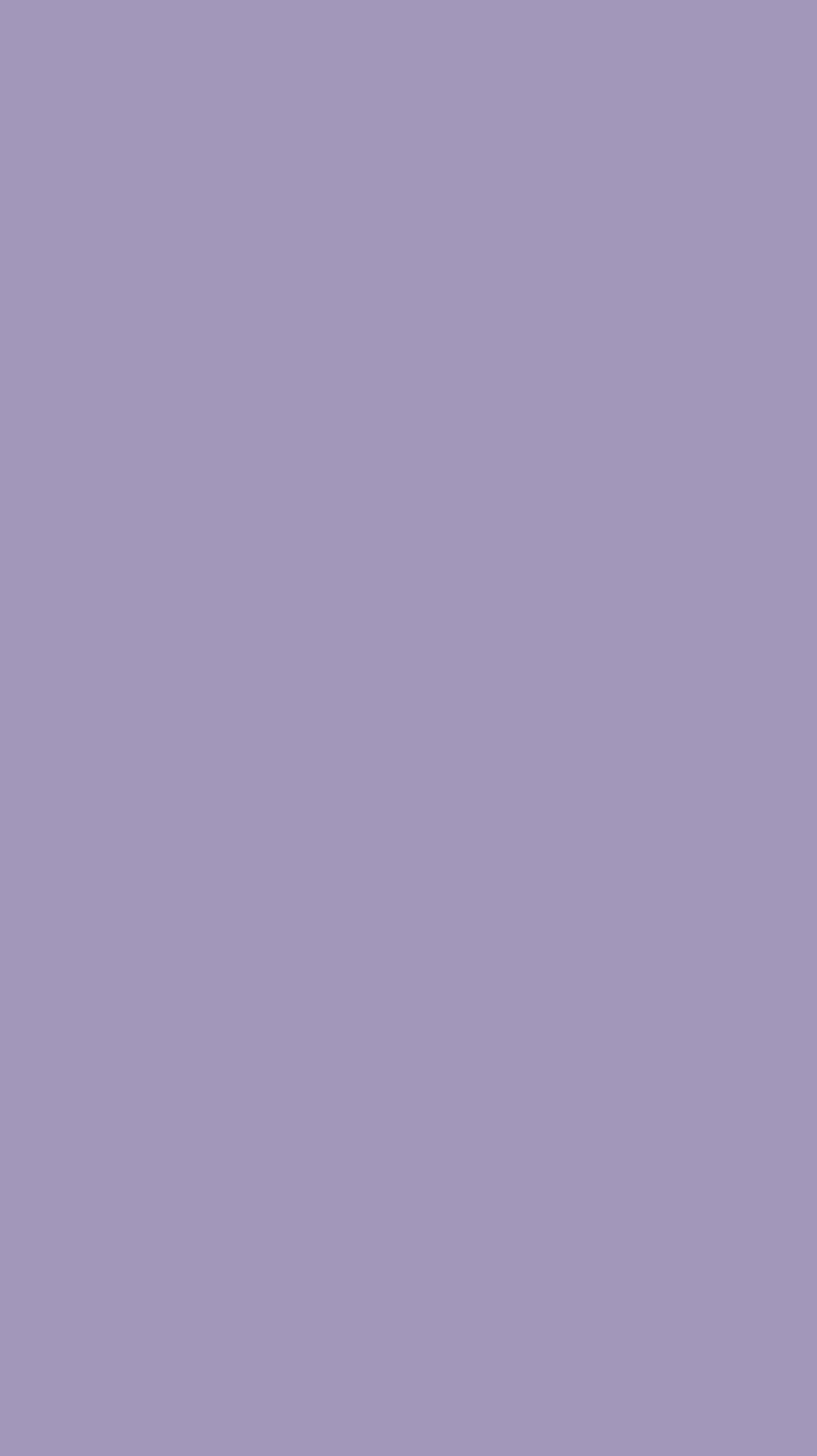Given the element description FacebookFacebook, predict the bounding box coordinates for the UI element in the webpage screenshot. The format should be (top-left x, top-left y, bottom-right x, bottom-right y), and the values should be between 0 and 1.

[0.162, 0.615, 0.998, 0.701]